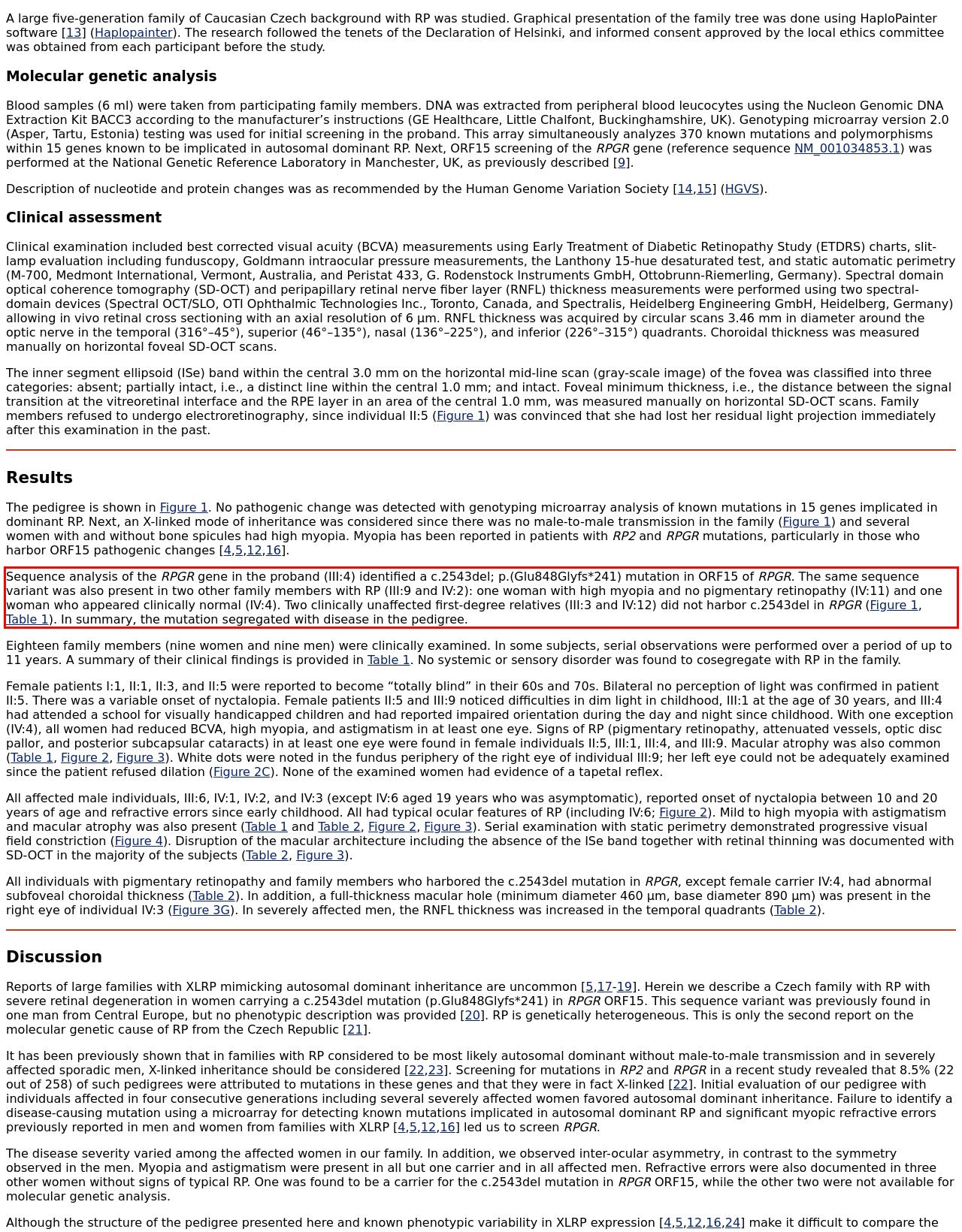Within the screenshot of a webpage, identify the red bounding box and perform OCR to capture the text content it contains.

Sequence analysis of the RPGR gene in the proband (III:4) identified a c.2543del; p.(Glu848Glyfs*241) mutation in ORF15 of RPGR. The same sequence variant was also present in two other family members with RP (III:9 and IV:2): one woman with high myopia and no pigmentary retinopathy (IV:11) and one woman who appeared clinically normal (IV:4). Two clinically unaffected first-degree relatives (III:3 and IV:12) did not harbor c.2543del in RPGR (Figure 1, Table 1). In summary, the mutation segregated with disease in the pedigree.